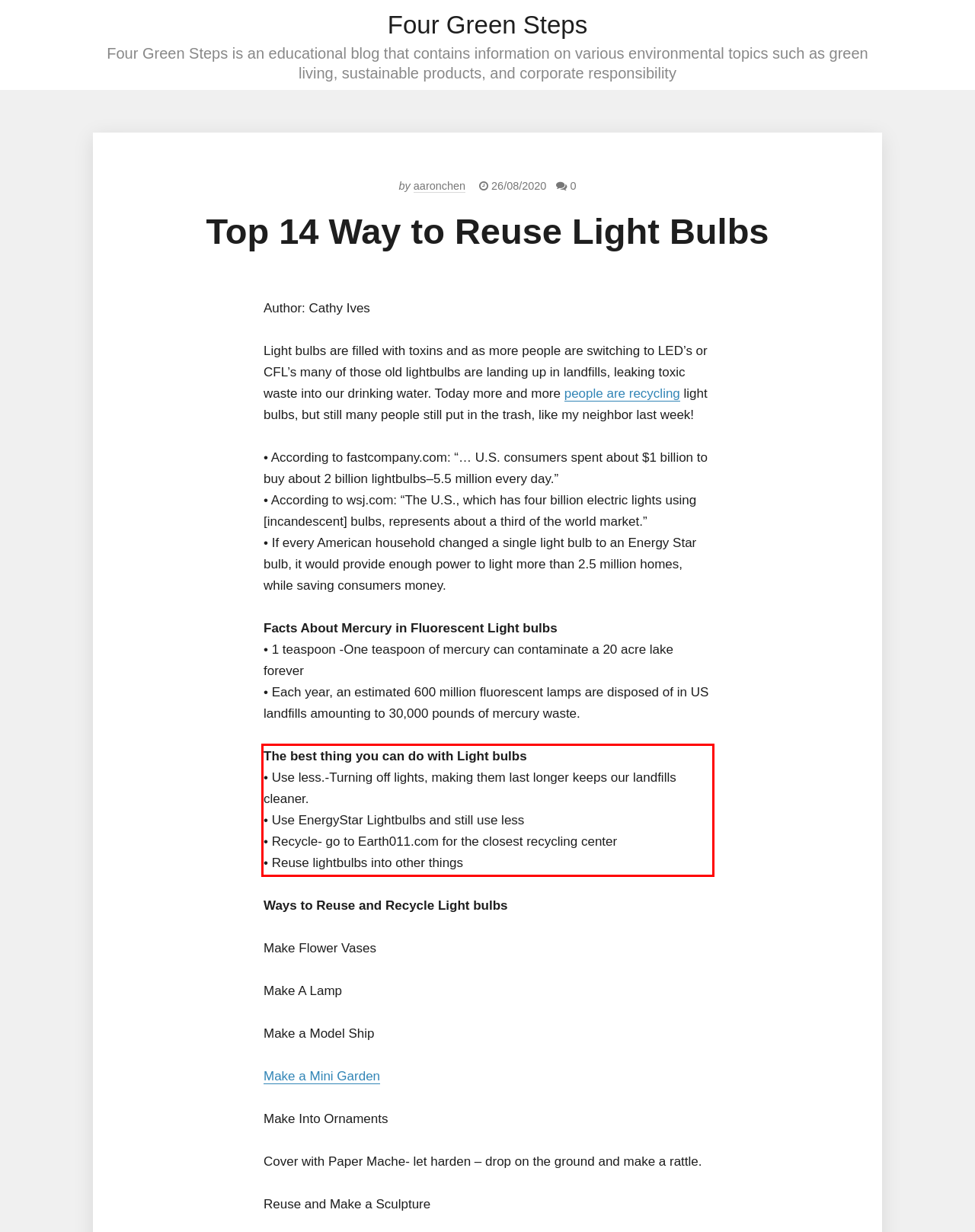You are provided with a webpage screenshot that includes a red rectangle bounding box. Extract the text content from within the bounding box using OCR.

The best thing you can do with Light bulbs • Use less.-Turning off lights, making them last longer keeps our landfills cleaner. • Use EnergyStar Lightbulbs and still use less • Recycle- go to Earth011.com for the closest recycling center • Reuse lightbulbs into other things